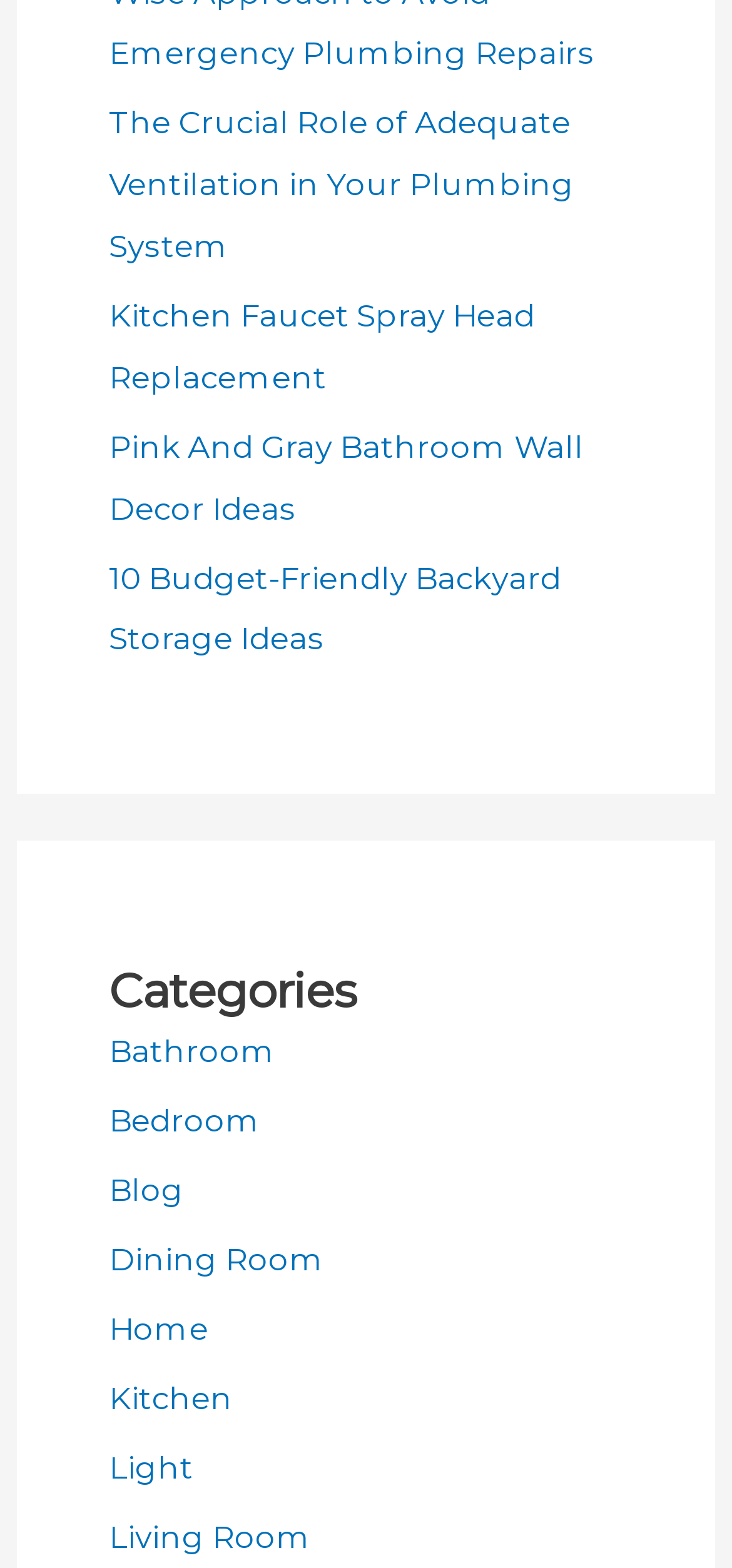Identify the bounding box coordinates of the area that should be clicked in order to complete the given instruction: "Explore bathroom decor ideas". The bounding box coordinates should be four float numbers between 0 and 1, i.e., [left, top, right, bottom].

[0.149, 0.659, 0.377, 0.683]